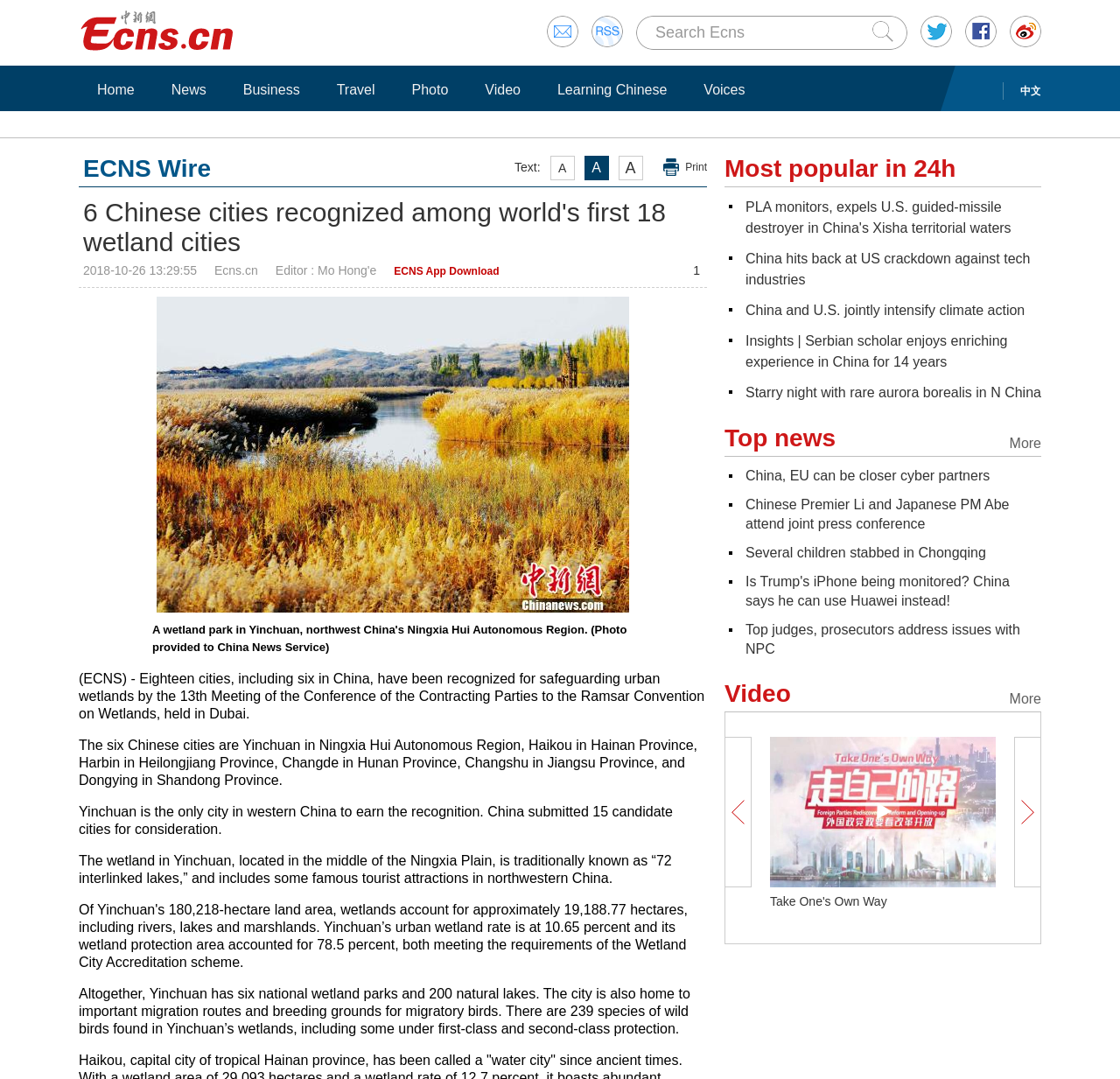Locate the bounding box coordinates of the UI element described by: "health". Provide the coordinates as four float numbers between 0 and 1, formatted as [left, top, right, bottom].

None